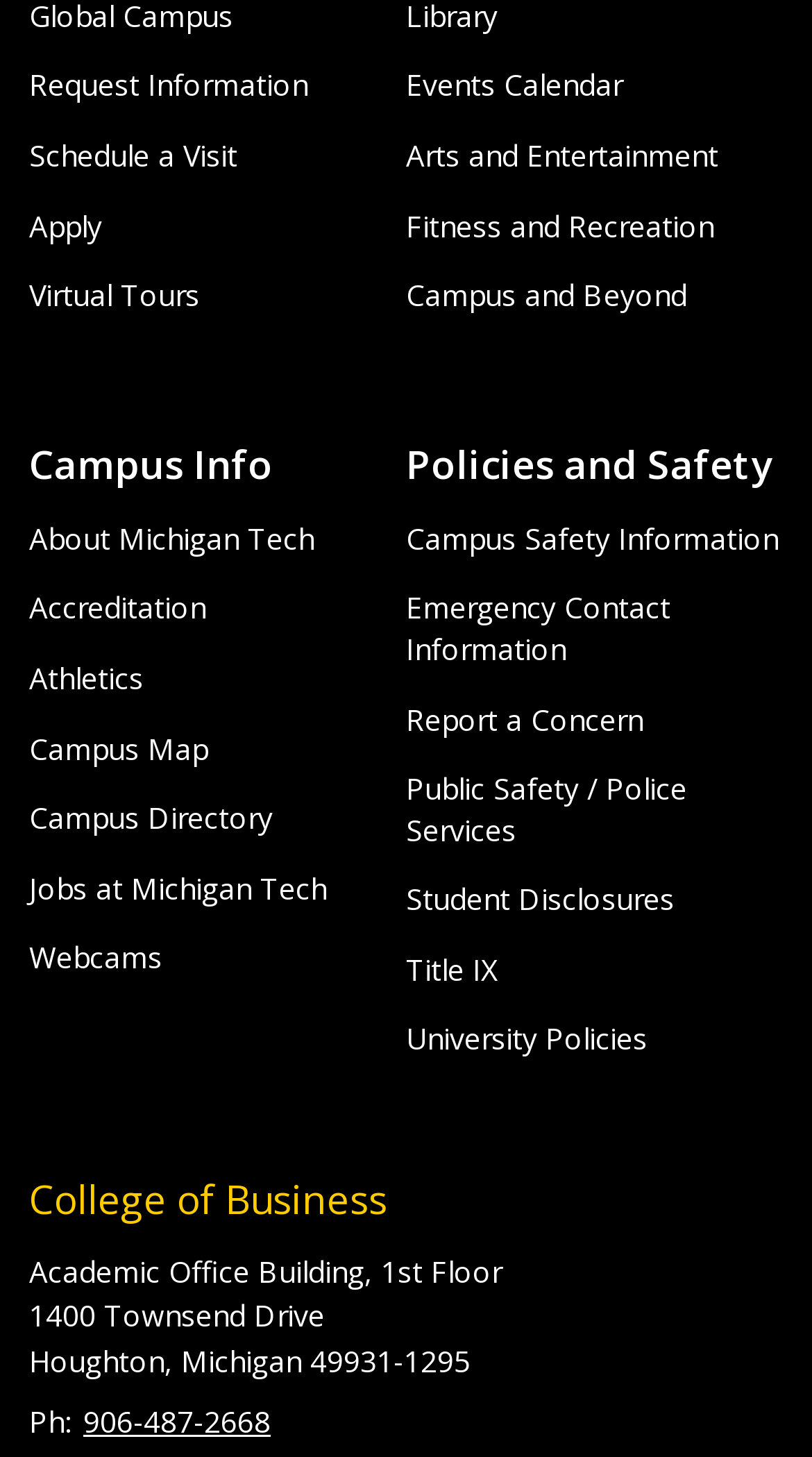Provide the bounding box coordinates for the UI element described in this sentence: "Campus Directory". The coordinates should be four float values between 0 and 1, i.e., [left, top, right, bottom].

[0.036, 0.548, 0.336, 0.575]